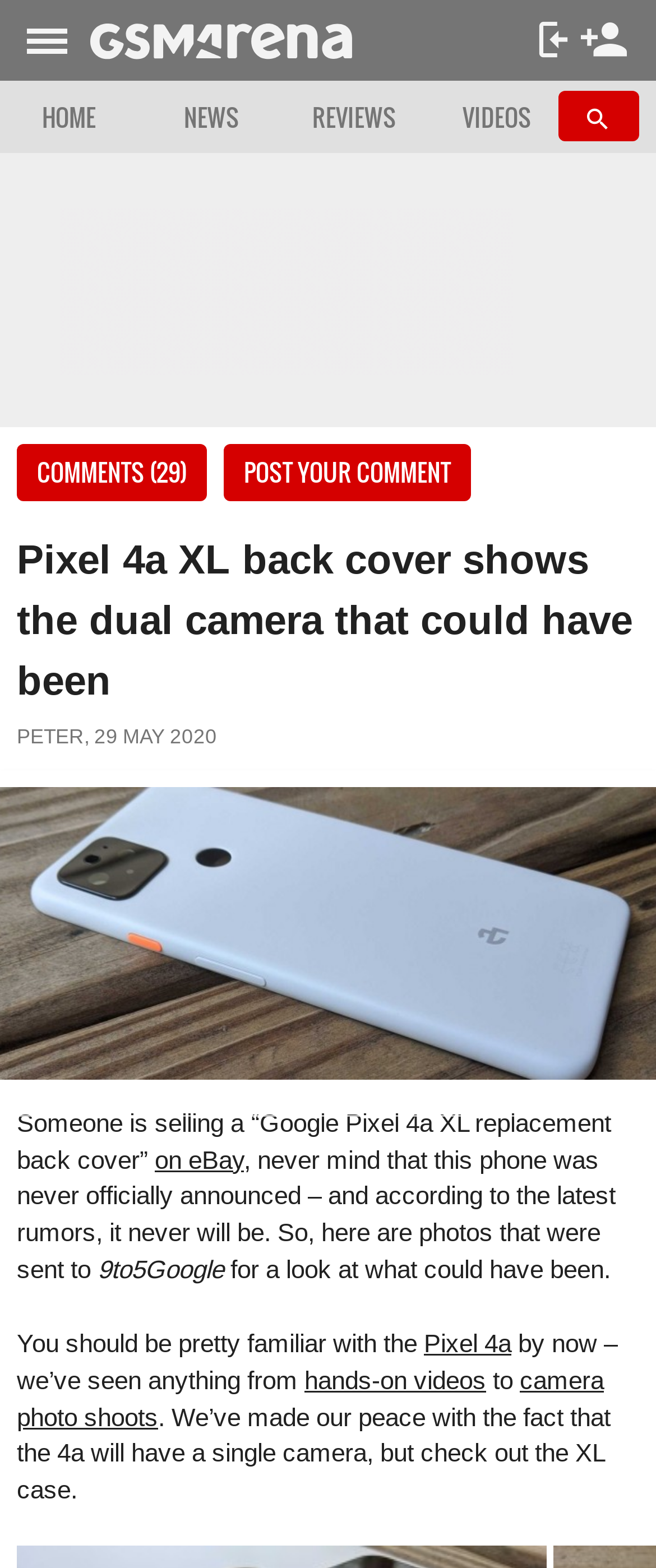Find the bounding box coordinates of the clickable element required to execute the following instruction: "Check out Pixel 4a". Provide the coordinates as four float numbers between 0 and 1, i.e., [left, top, right, bottom].

[0.646, 0.847, 0.779, 0.866]